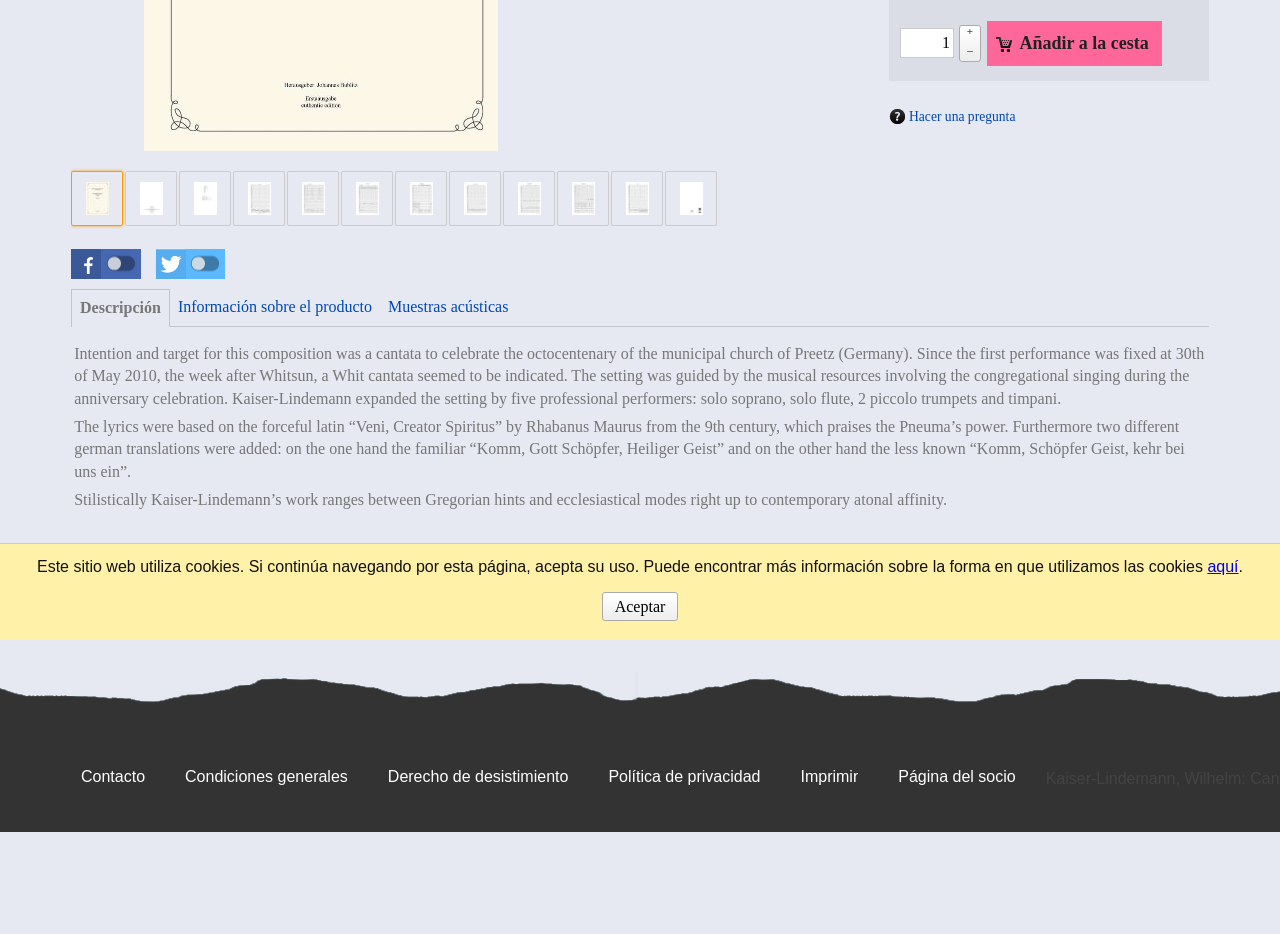Identify the bounding box for the element characterized by the following description: "Condiciones generales".

[0.145, 0.817, 0.295, 0.845]